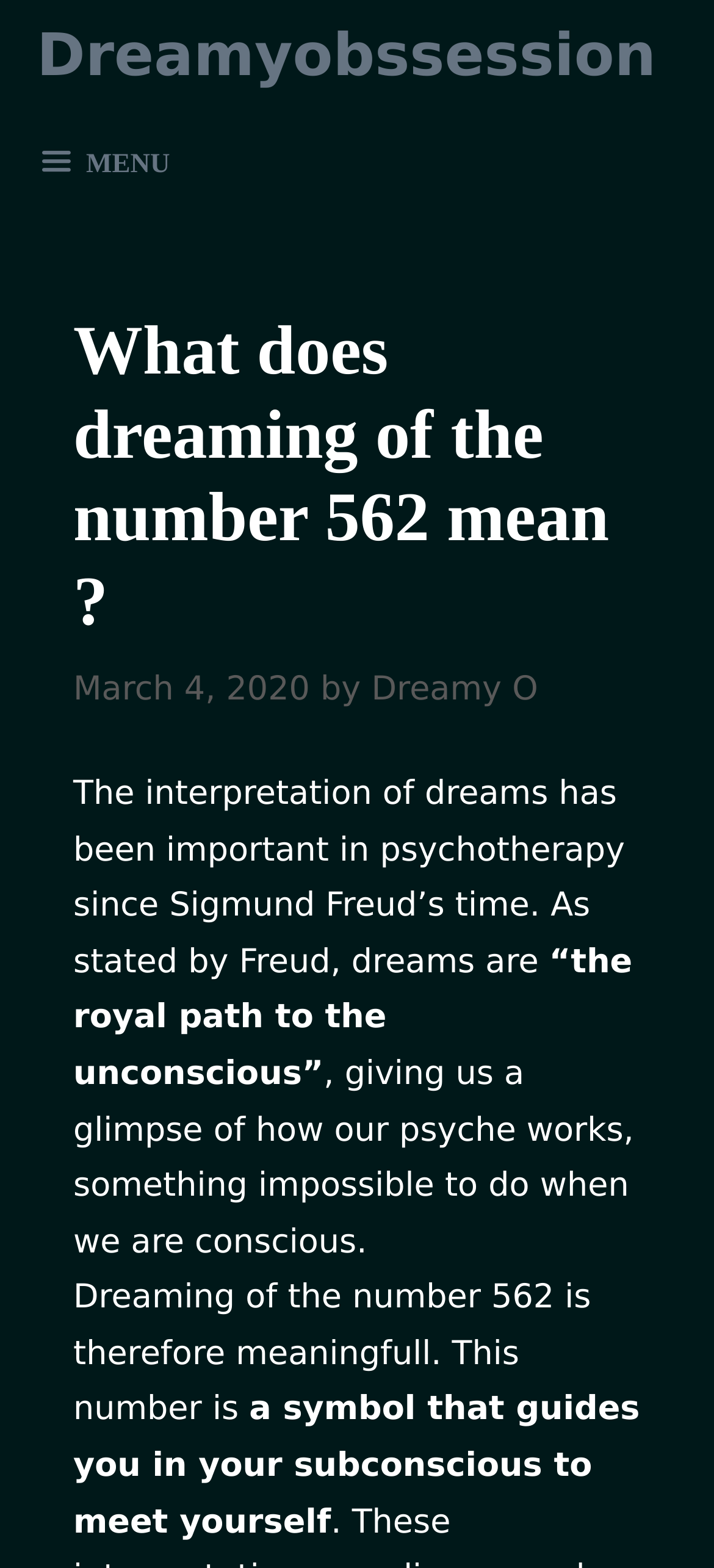Who is mentioned in the article?
Your answer should be a single word or phrase derived from the screenshot.

Sigmund Freud